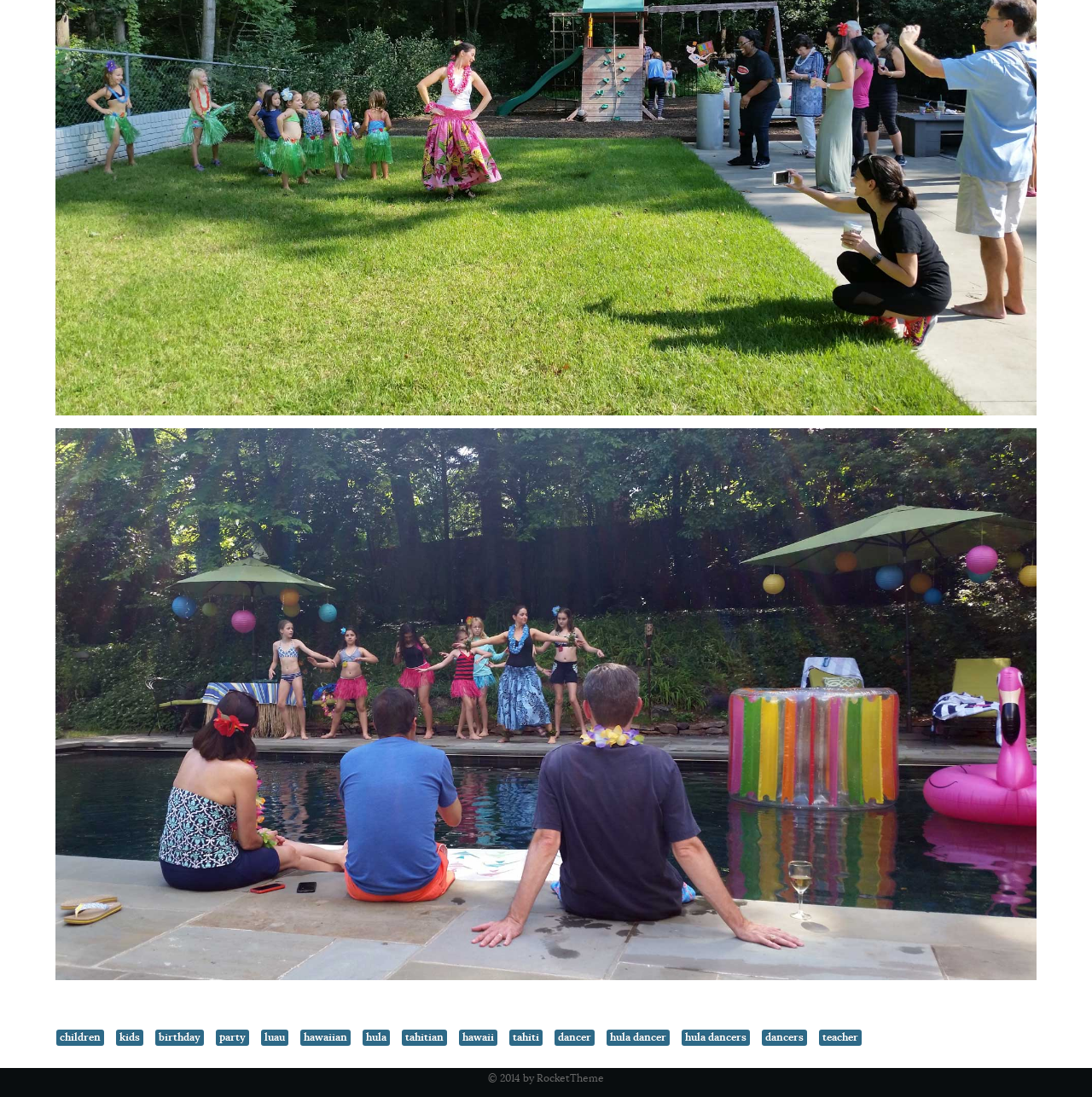Predict the bounding box of the UI element that fits this description: "party".

[0.198, 0.939, 0.228, 0.953]